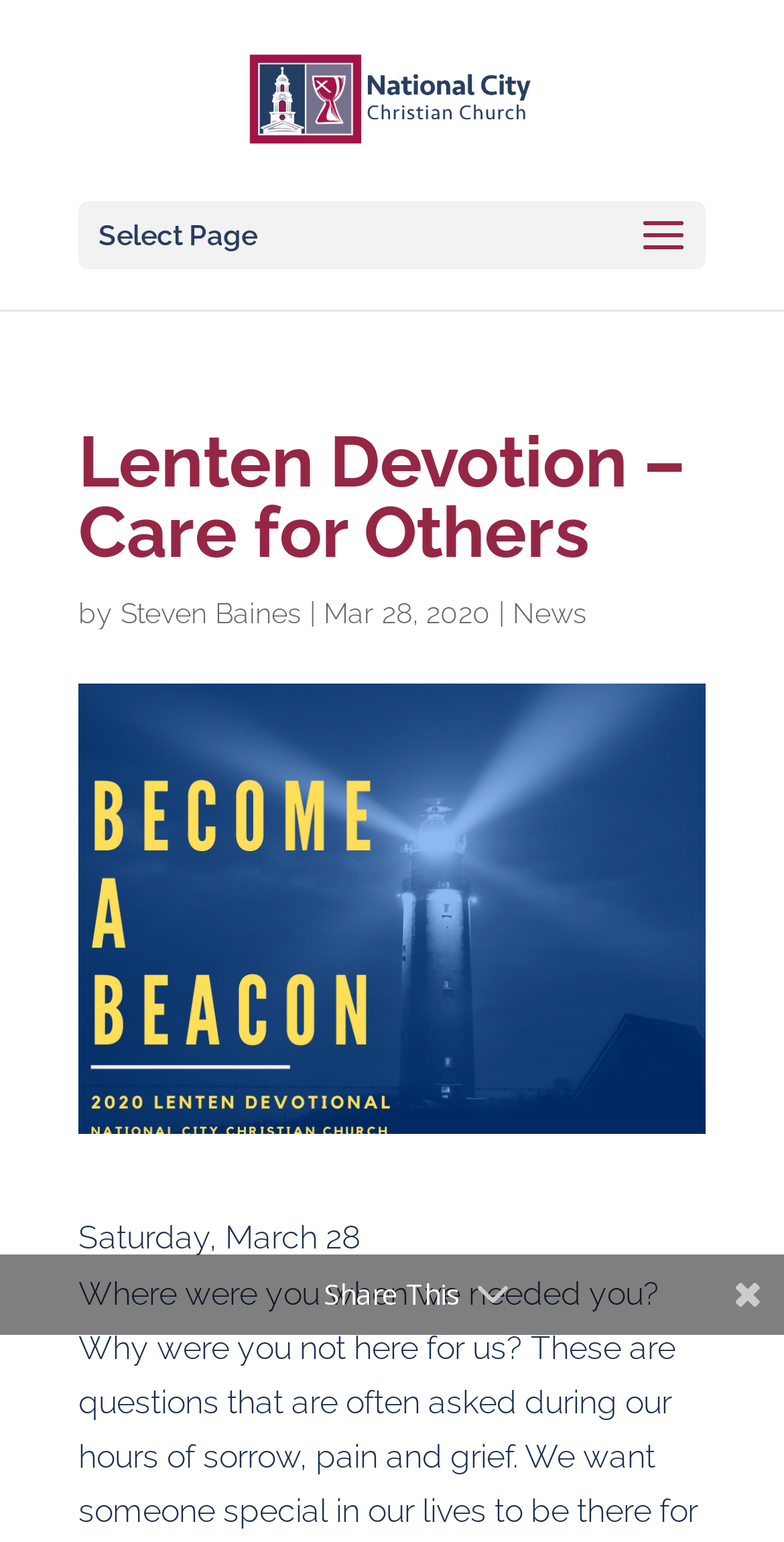Describe all the key features of the webpage in detail.

The webpage is about Lenten Devotion, specifically focusing on "Care for Others" from National City Christian Church. At the top, there is a link to the church's website, accompanied by an image of the church's logo. Below this, there is a dropdown menu labeled "Select Page".

The main content of the page is headed by a title "Lenten Devotion – Care for Others", which is followed by the author's name, "Steven Baines", and the date "Mar 28, 2020". There is also a link to the "News" section.

Further down, there is a paragraph or article, the content of which is not specified. Above this, there is a date "Saturday, March 28". At the bottom of the page, there is a "Share This" button.

There are a total of 2 links, 1 image, and 6 blocks of text on the page. The elements are arranged in a clean and organized manner, with clear headings and concise text.